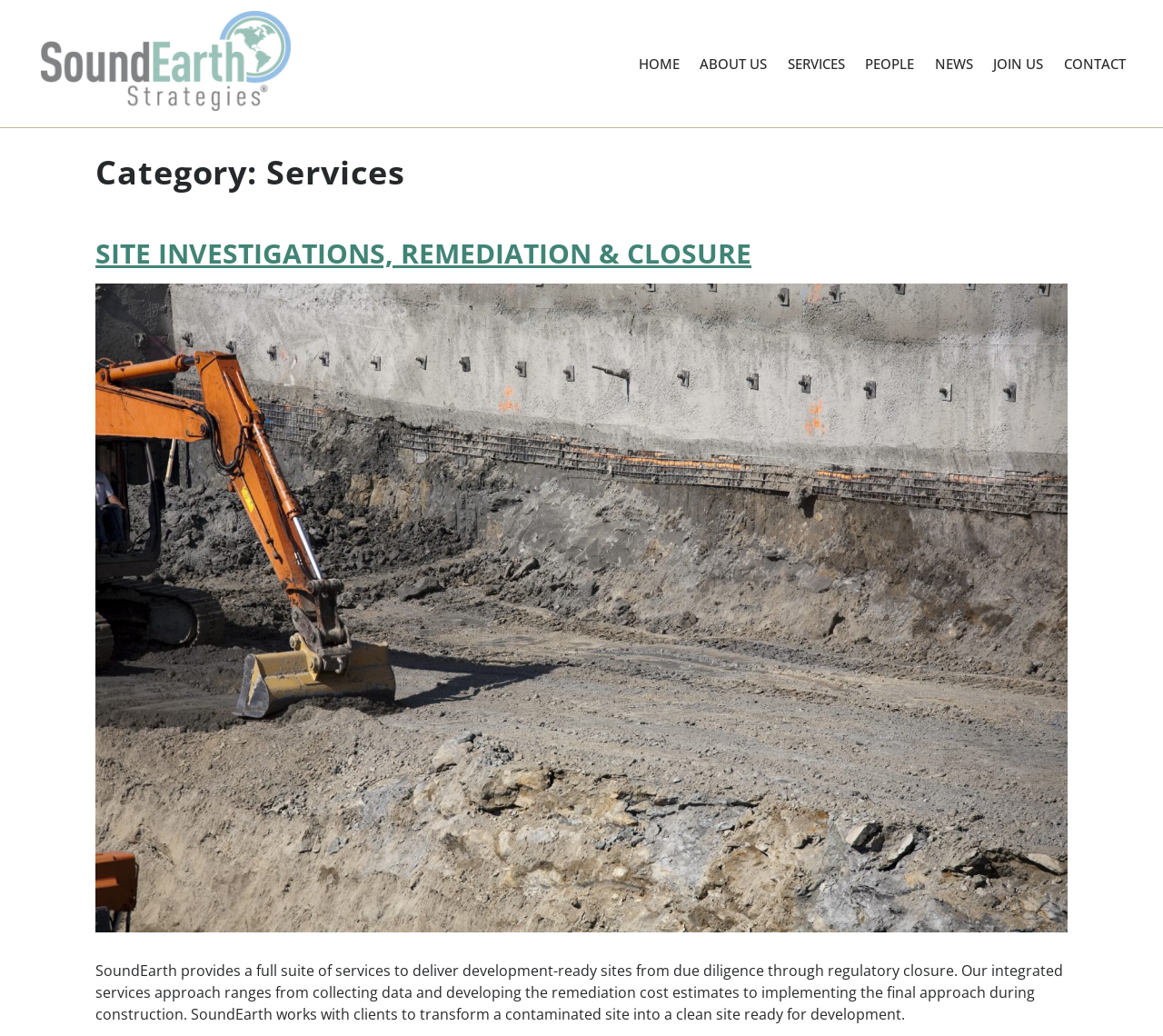Please find the bounding box coordinates of the element's region to be clicked to carry out this instruction: "go to home page".

[0.54, 0.046, 0.593, 0.077]